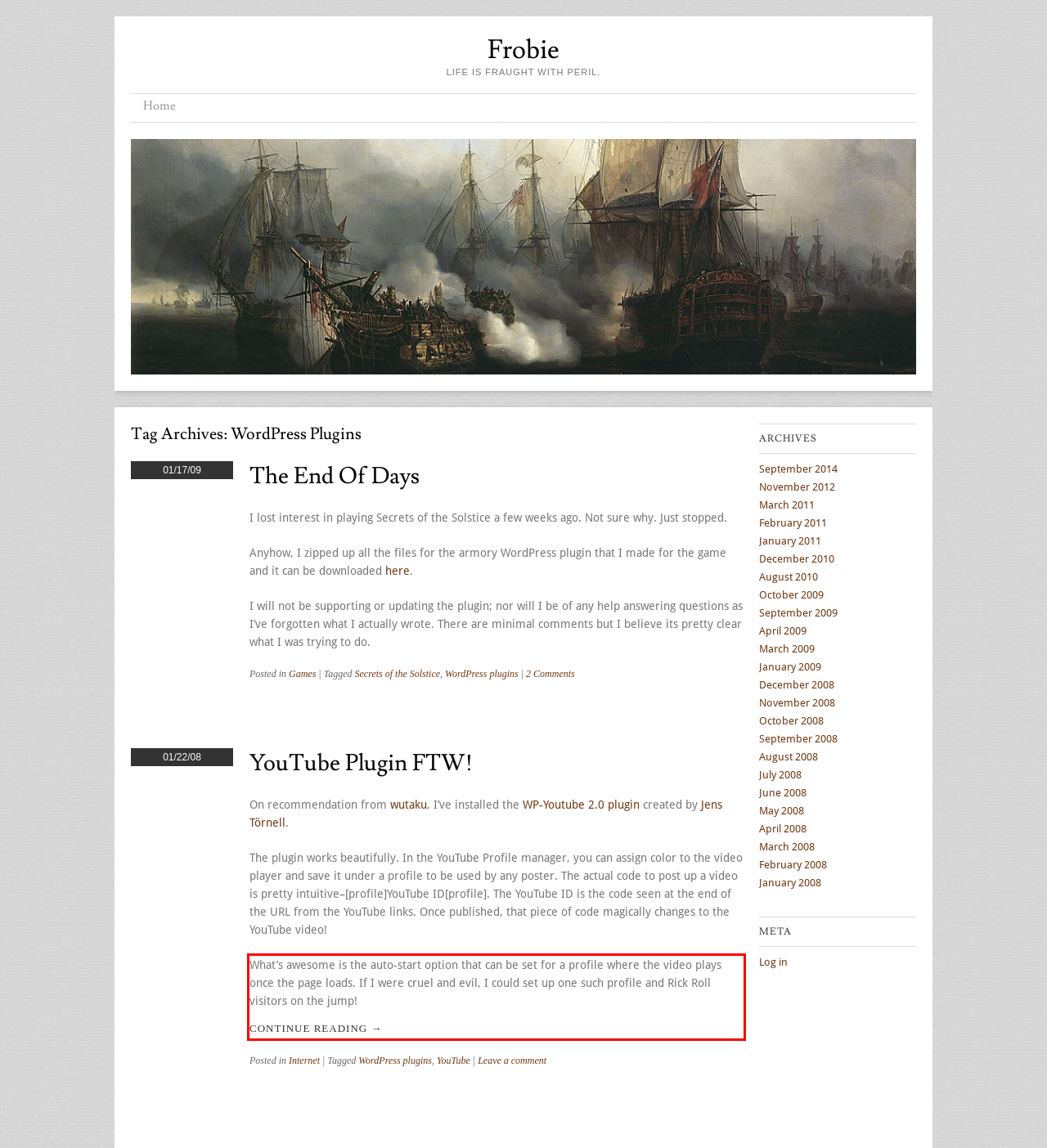Observe the screenshot of the webpage that includes a red rectangle bounding box. Conduct OCR on the content inside this red bounding box and generate the text.

What’s awesome is the auto-start option that can be set for a profile where the video plays once the page loads. If I were cruel and evil, I could set up one such profile and Rick Roll visitors on the jump! CONTINUE READING →